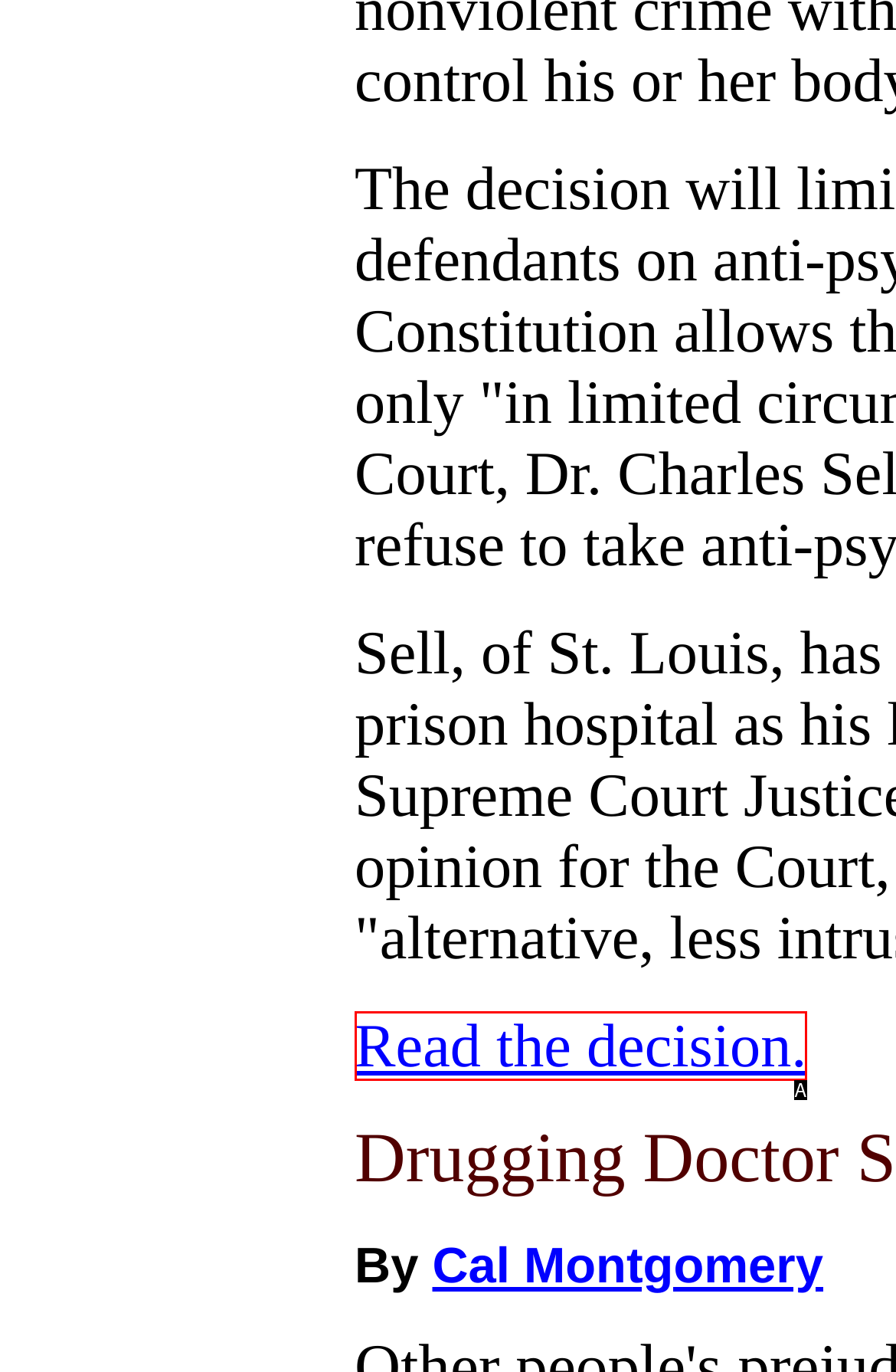Based on the description: Read the decision., find the HTML element that matches it. Provide your answer as the letter of the chosen option.

A